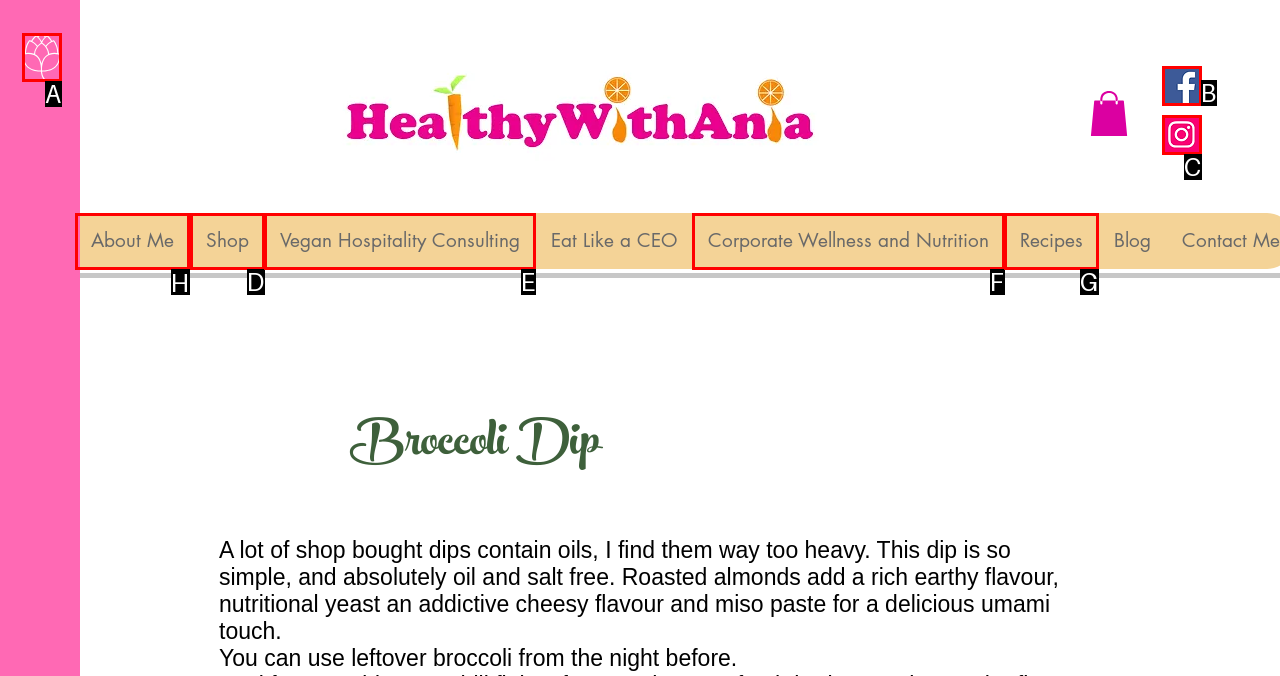From the given options, indicate the letter that corresponds to the action needed to complete this task: View the About Me page. Respond with only the letter.

H